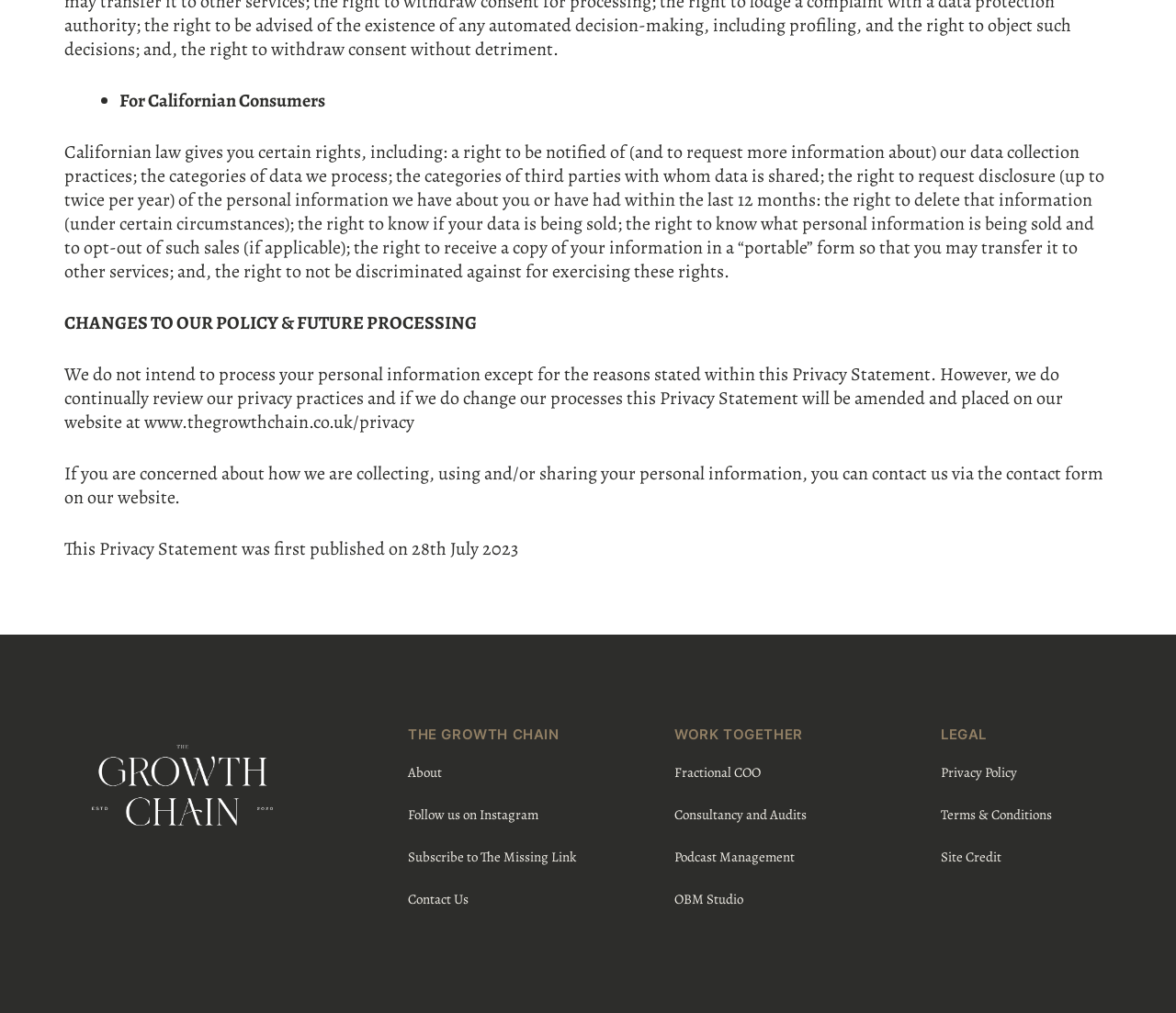What is the purpose of the Californian law mentioned?
Please provide a single word or phrase answer based on the image.

To give consumers certain rights